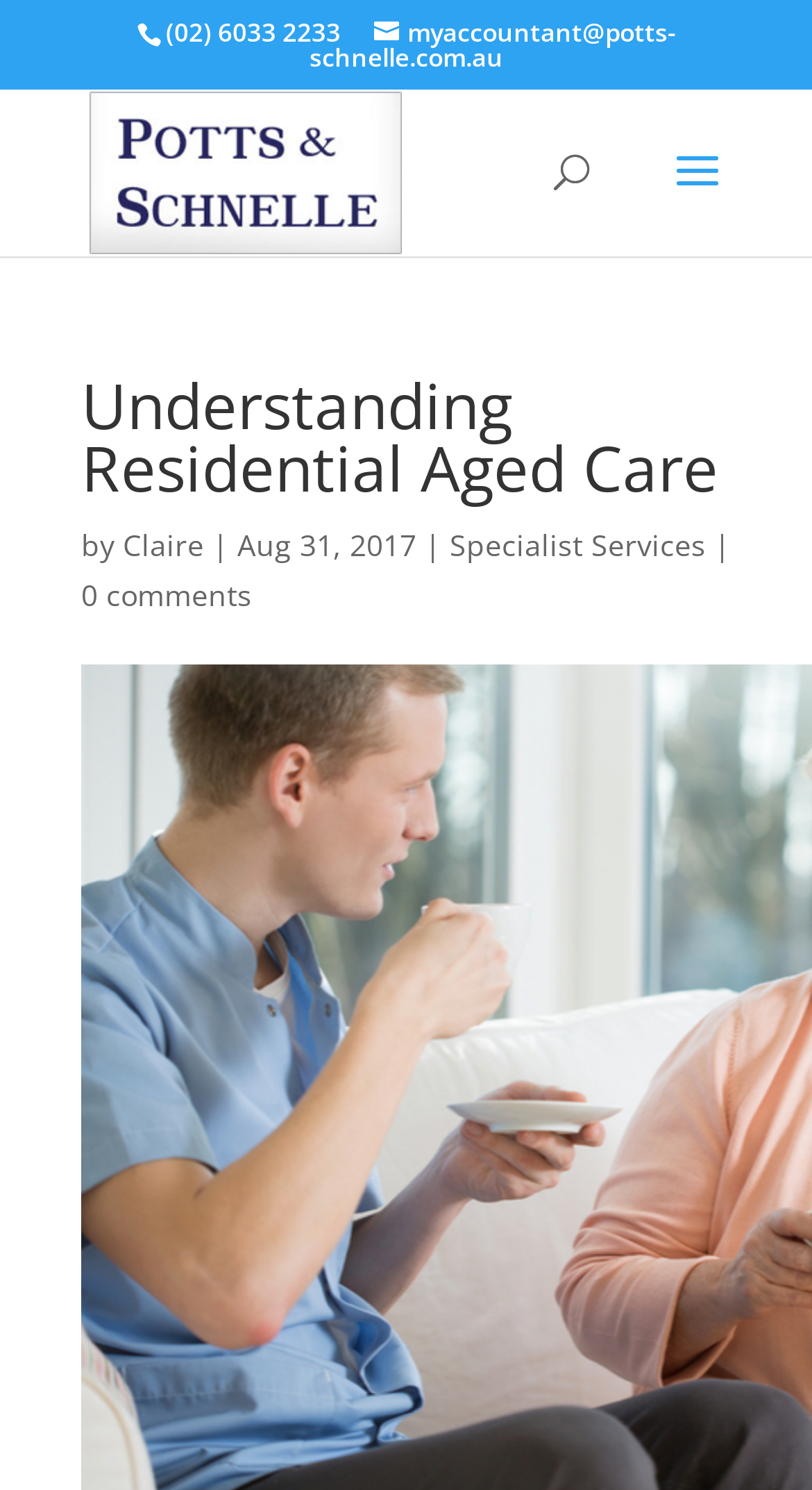Identify the bounding box coordinates of the region that should be clicked to execute the following instruction: "Visit the Specialist Services page".

[0.554, 0.352, 0.869, 0.379]